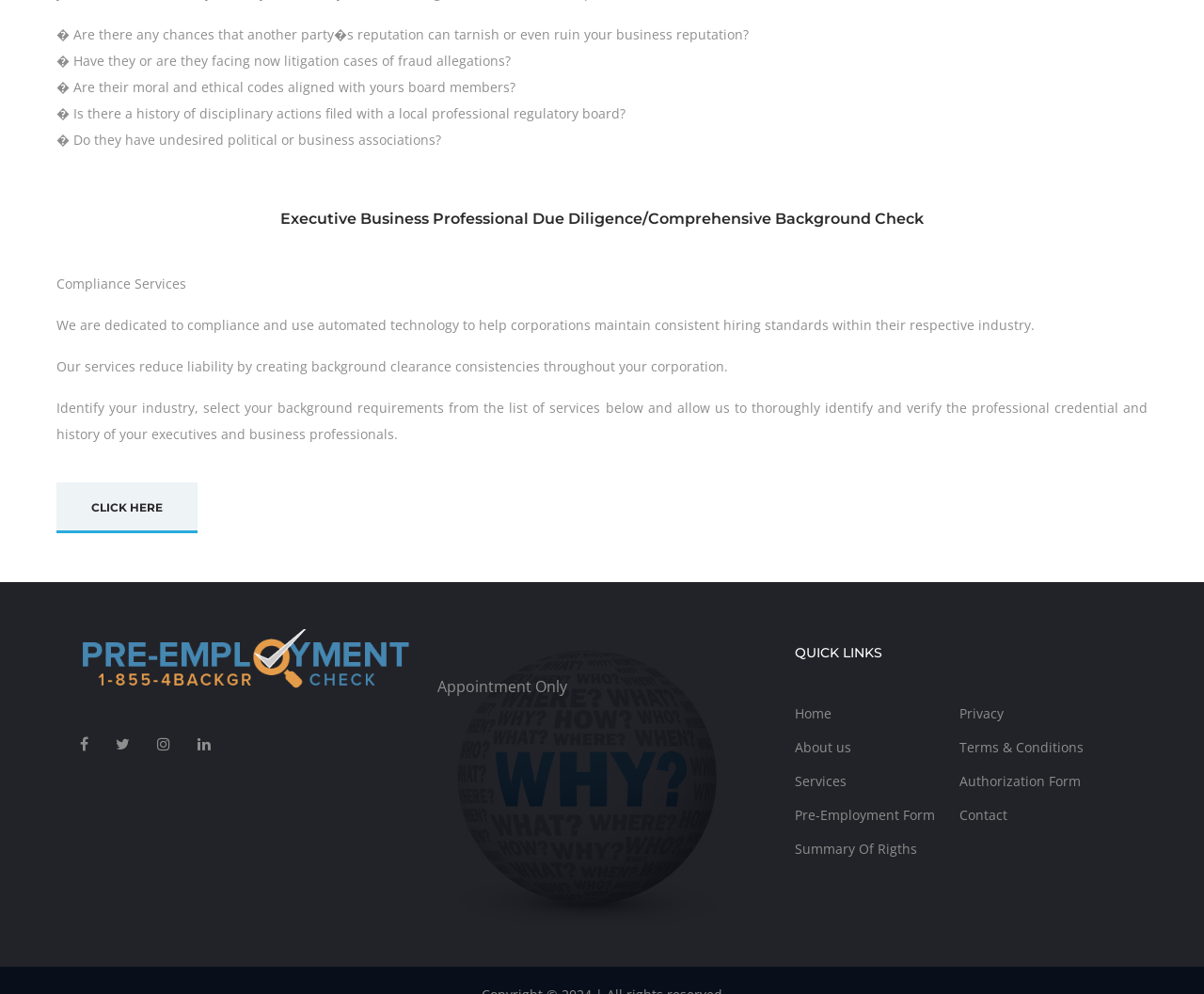Locate the bounding box coordinates of the area you need to click to fulfill this instruction: 'Check the 'Summary Of Rigths''. The coordinates must be in the form of four float numbers ranging from 0 to 1: [left, top, right, bottom].

[0.66, 0.844, 0.797, 0.864]